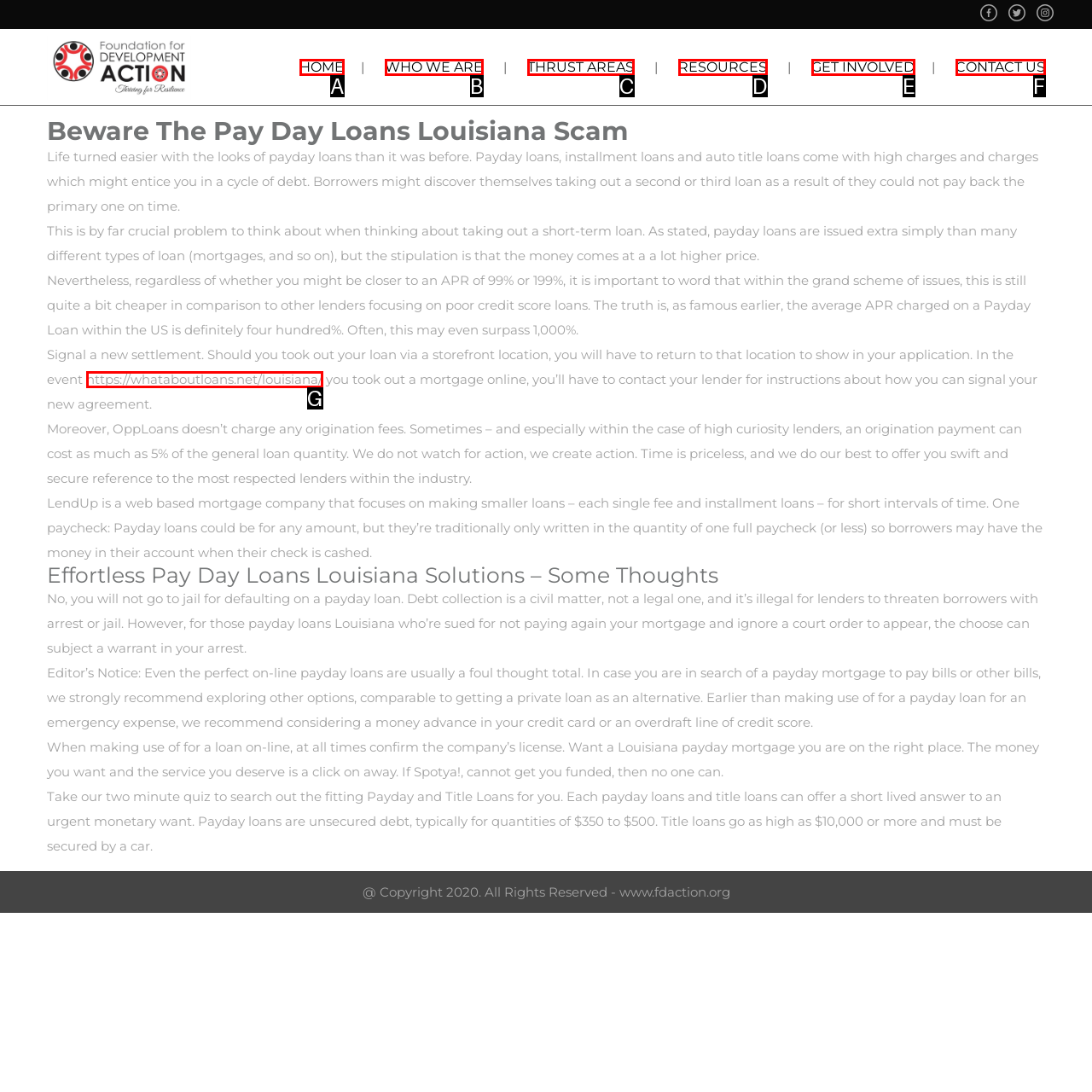Match the following description to the correct HTML element: Resources Indicate your choice by providing the letter.

None